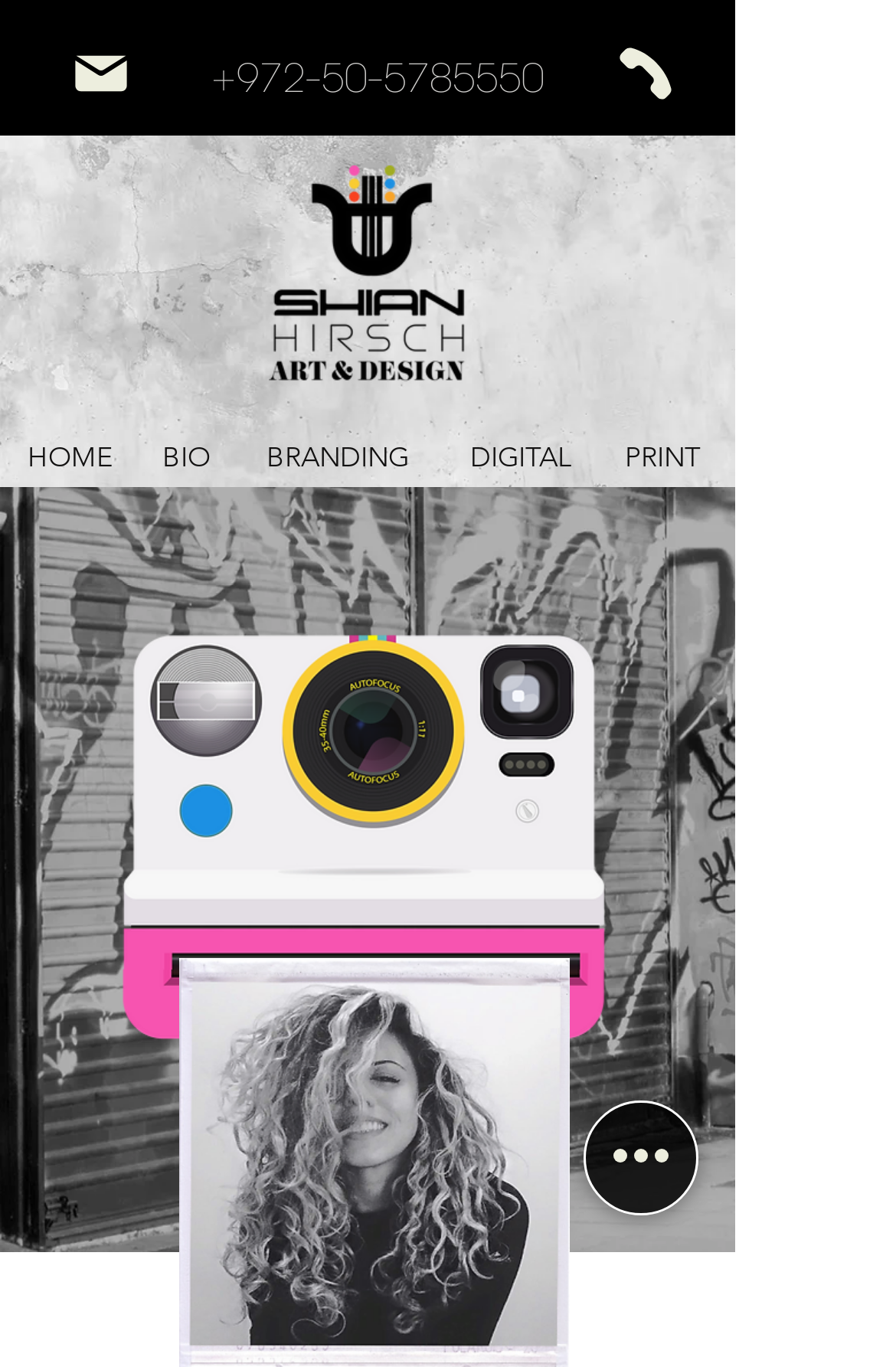Please identify the bounding box coordinates of the element's region that should be clicked to execute the following instruction: "Discover Powerful Love Spells in Australia". The bounding box coordinates must be four float numbers between 0 and 1, i.e., [left, top, right, bottom].

None